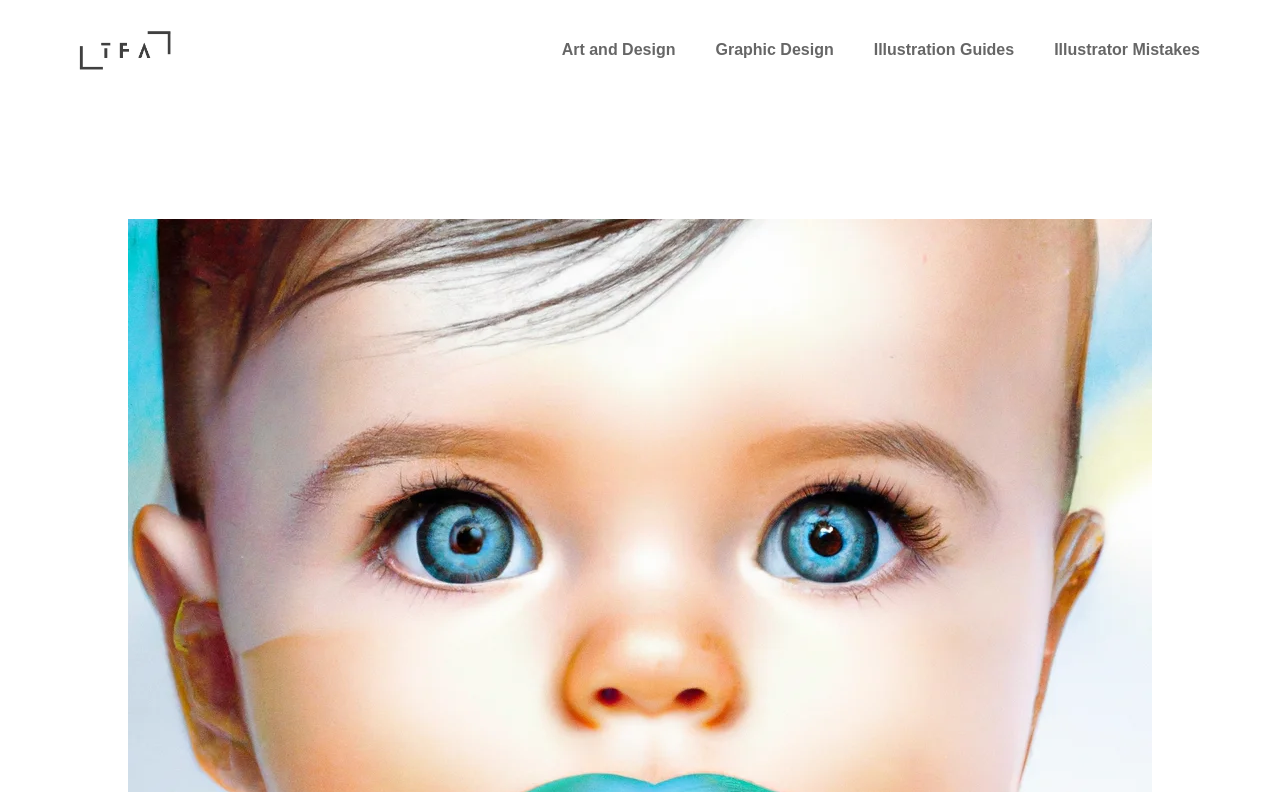Provide a one-word or short-phrase answer to the question:
What is the position of the 'Graphic Design' link?

Middle